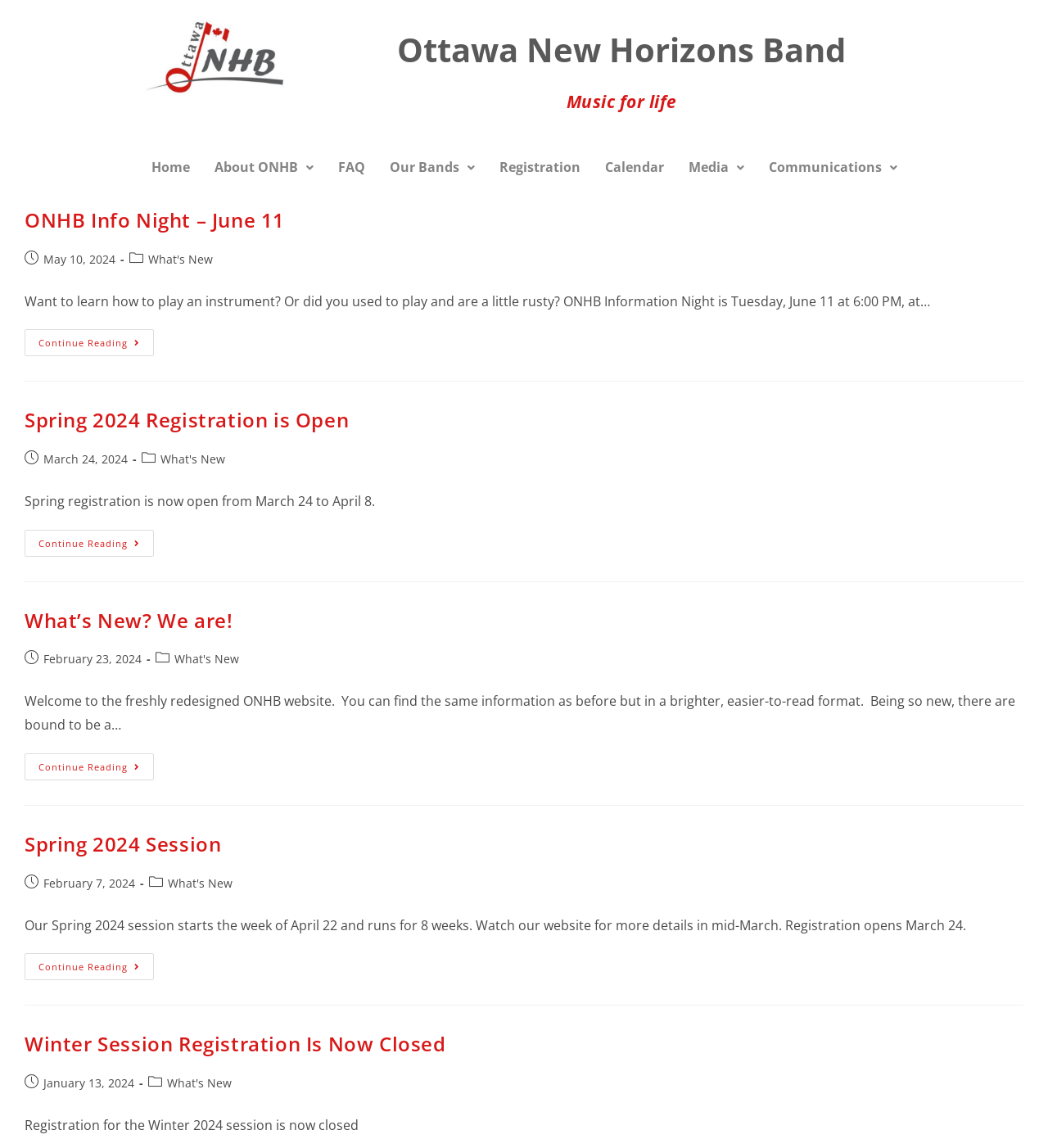With reference to the screenshot, provide a detailed response to the question below:
When does the Spring 2024 session start?

The start date of the Spring 2024 session can be found in the text 'Our Spring 2024 session starts the week of April 22 and runs for 8 weeks.'. This text explicitly states that the session starts on April 22.